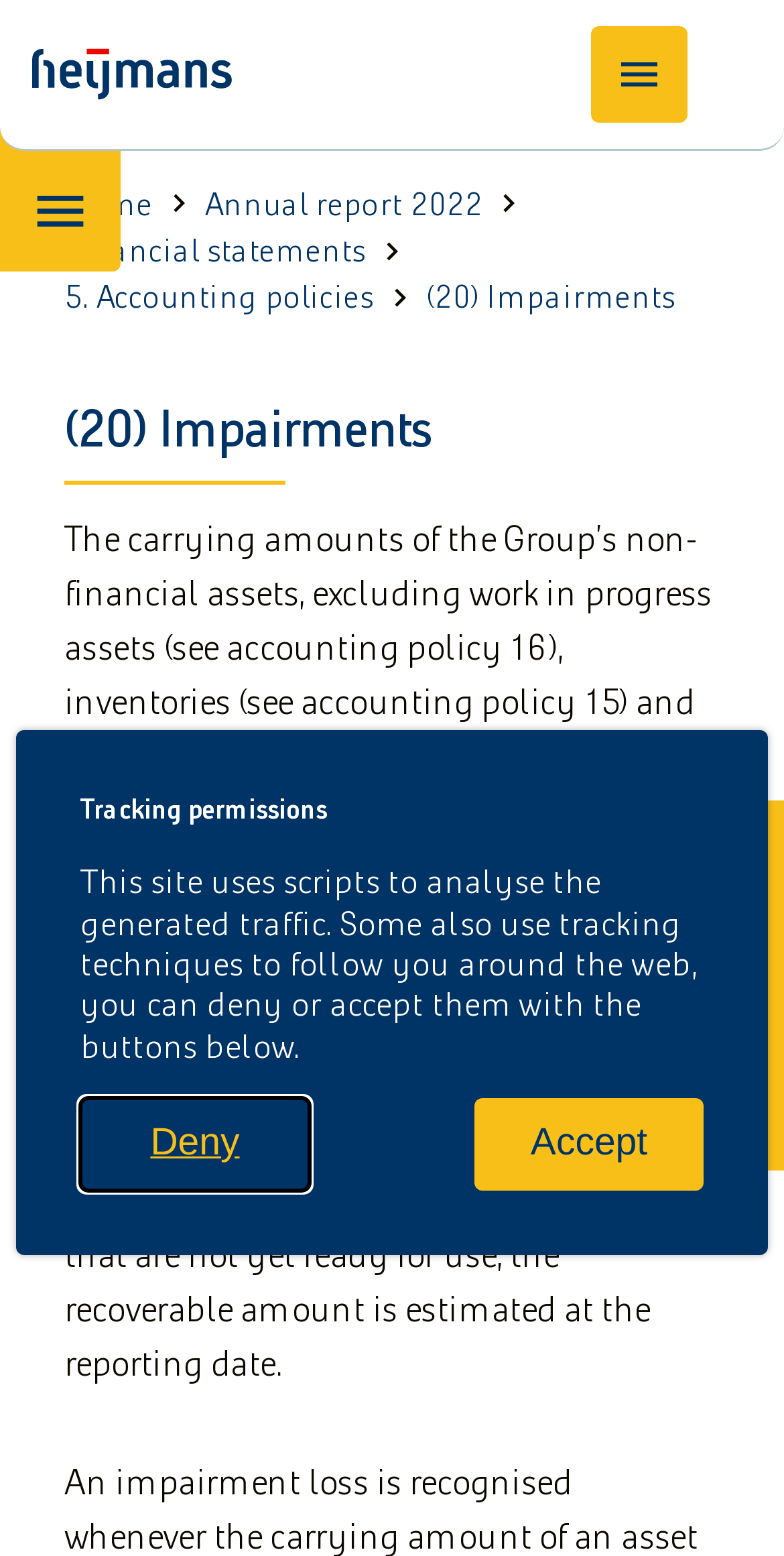Find the bounding box coordinates of the clickable region needed to perform the following instruction: "login to IFHRMS". The coordinates should be provided as four float numbers between 0 and 1, i.e., [left, top, right, bottom].

None